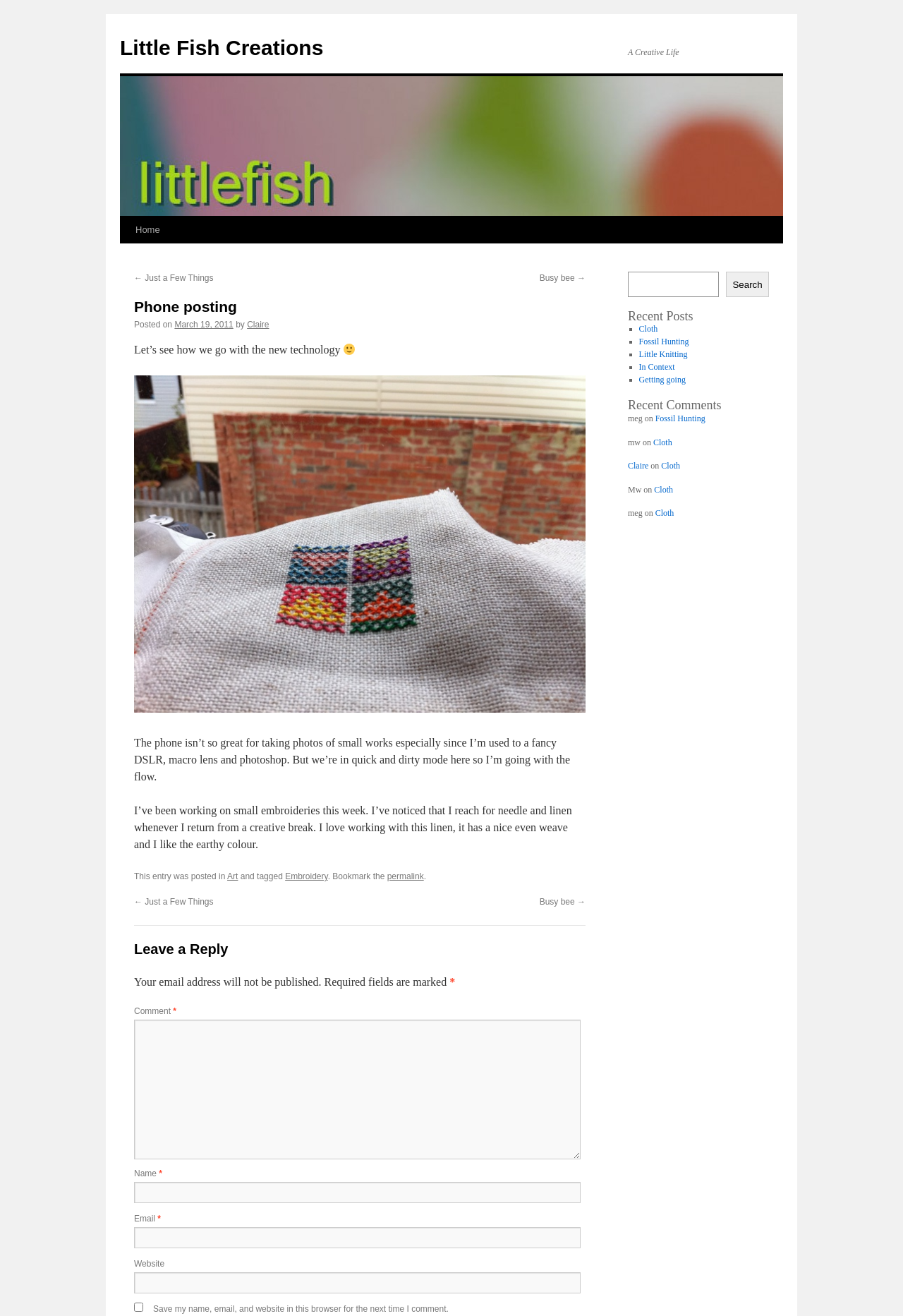Reply to the question below using a single word or brief phrase:
What is the category of the recent post 'Fossil Hunting'?

Art